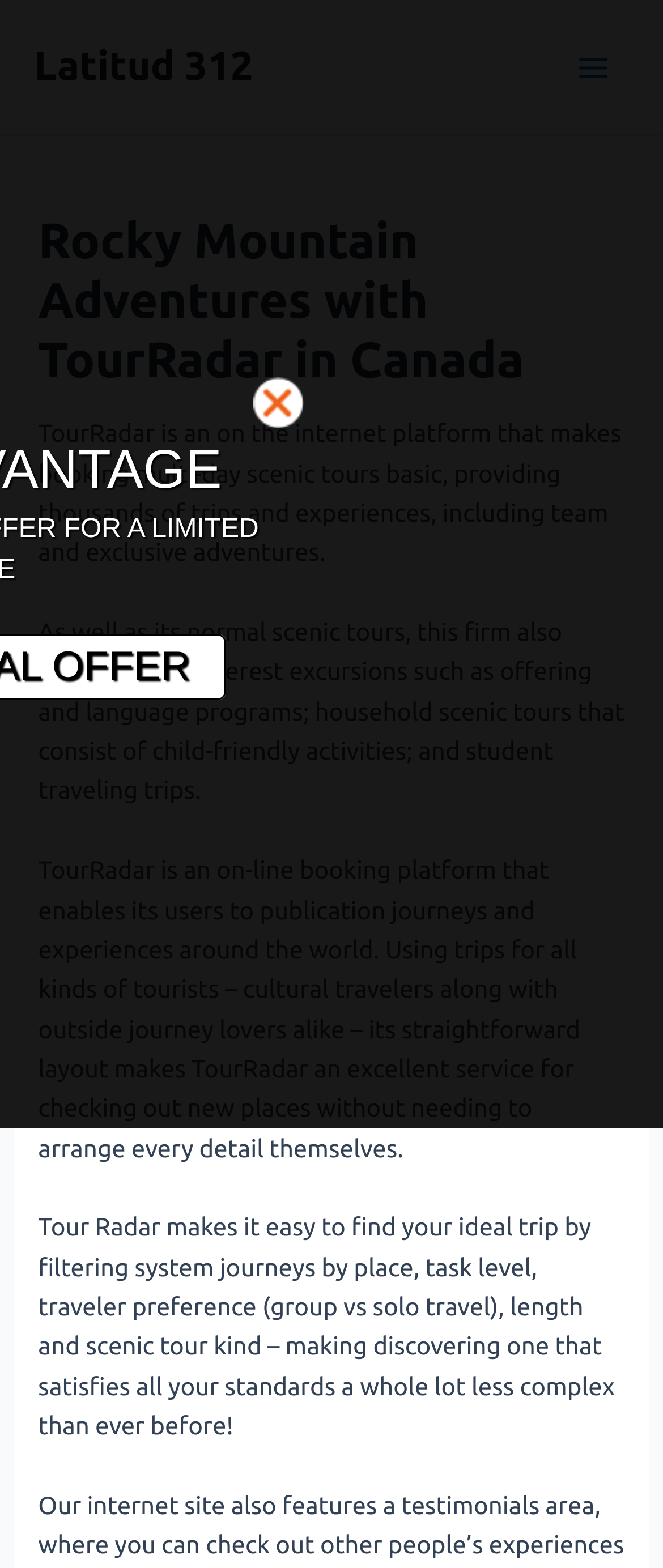What types of travelers are catered to?
Based on the image, give a concise answer in the form of a single word or short phrase.

Cultural travelers and outside journey lovers